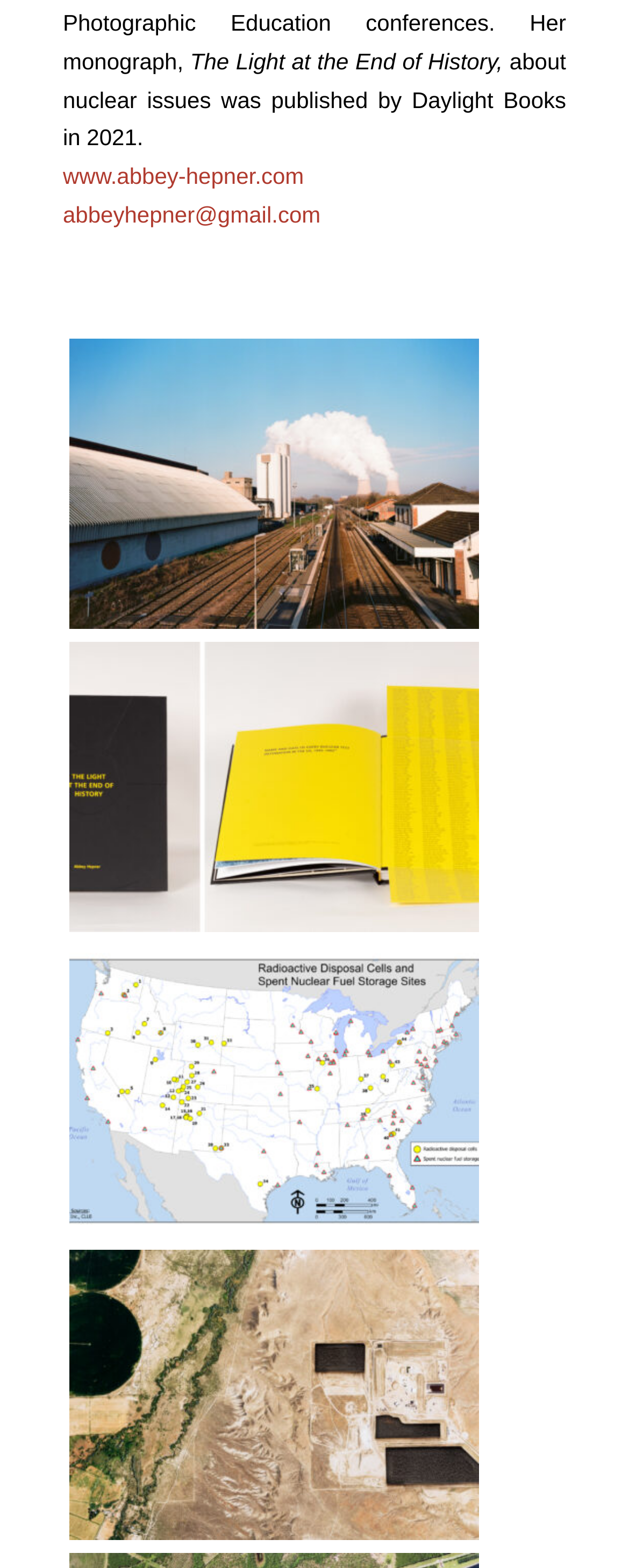Based on the image, provide a detailed and complete answer to the question: 
What is the title of the book?

The title of the book is mentioned in the first StaticText element, which is 'The Light at the End of History,'. This is likely the title of the book being referred to on the webpage.